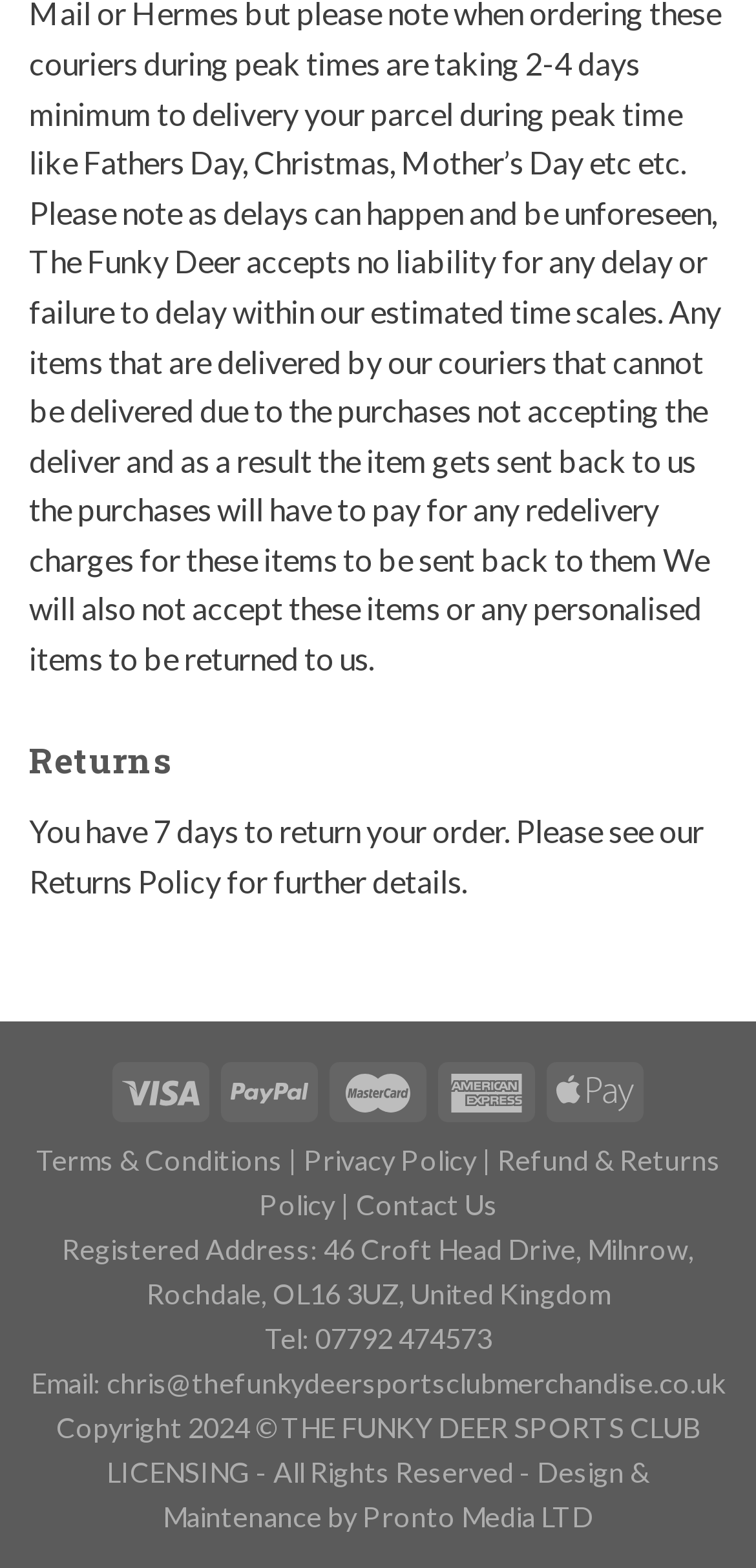Give a short answer using one word or phrase for the question:
What is the contact email?

chris@thefunkydeersportsclubmerchandise.co.uk